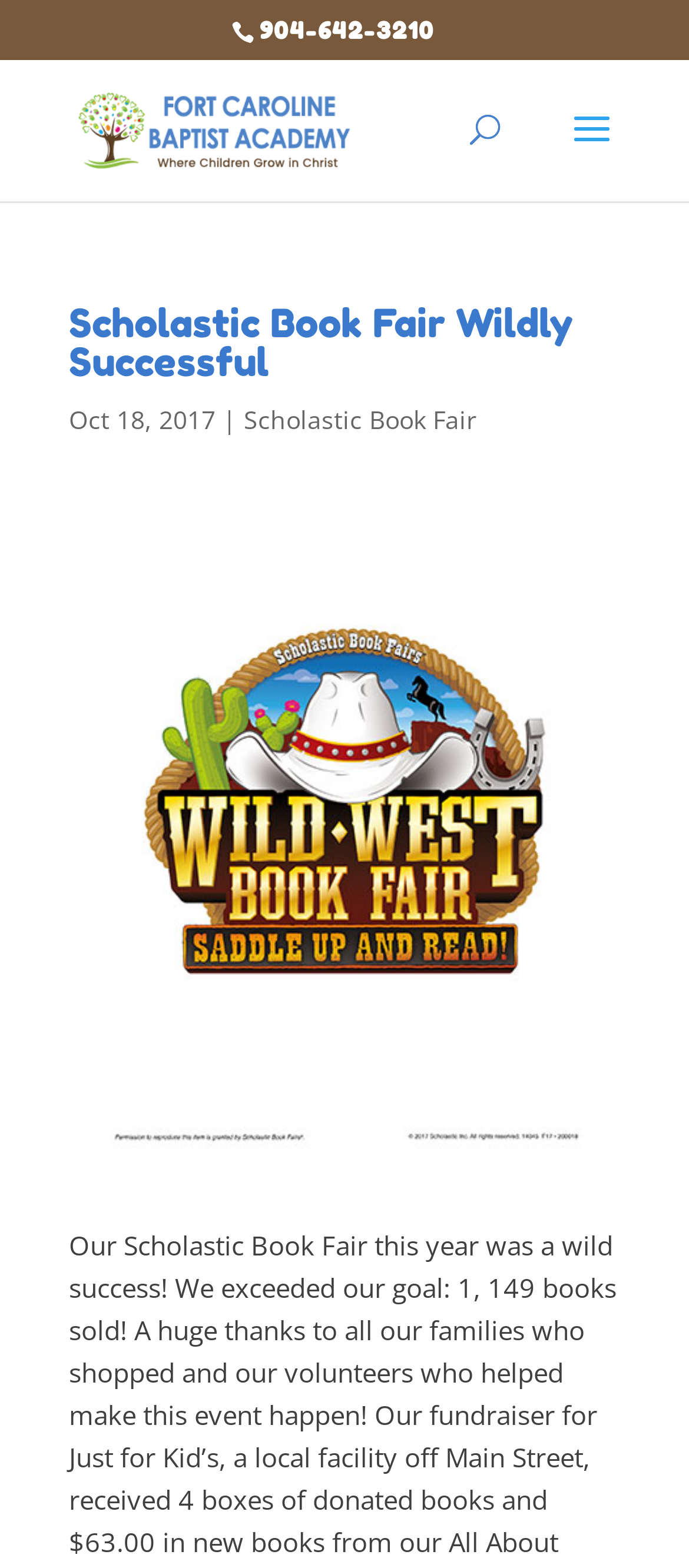Please extract the title of the webpage.

Scholastic Book Fair Wildly Successful